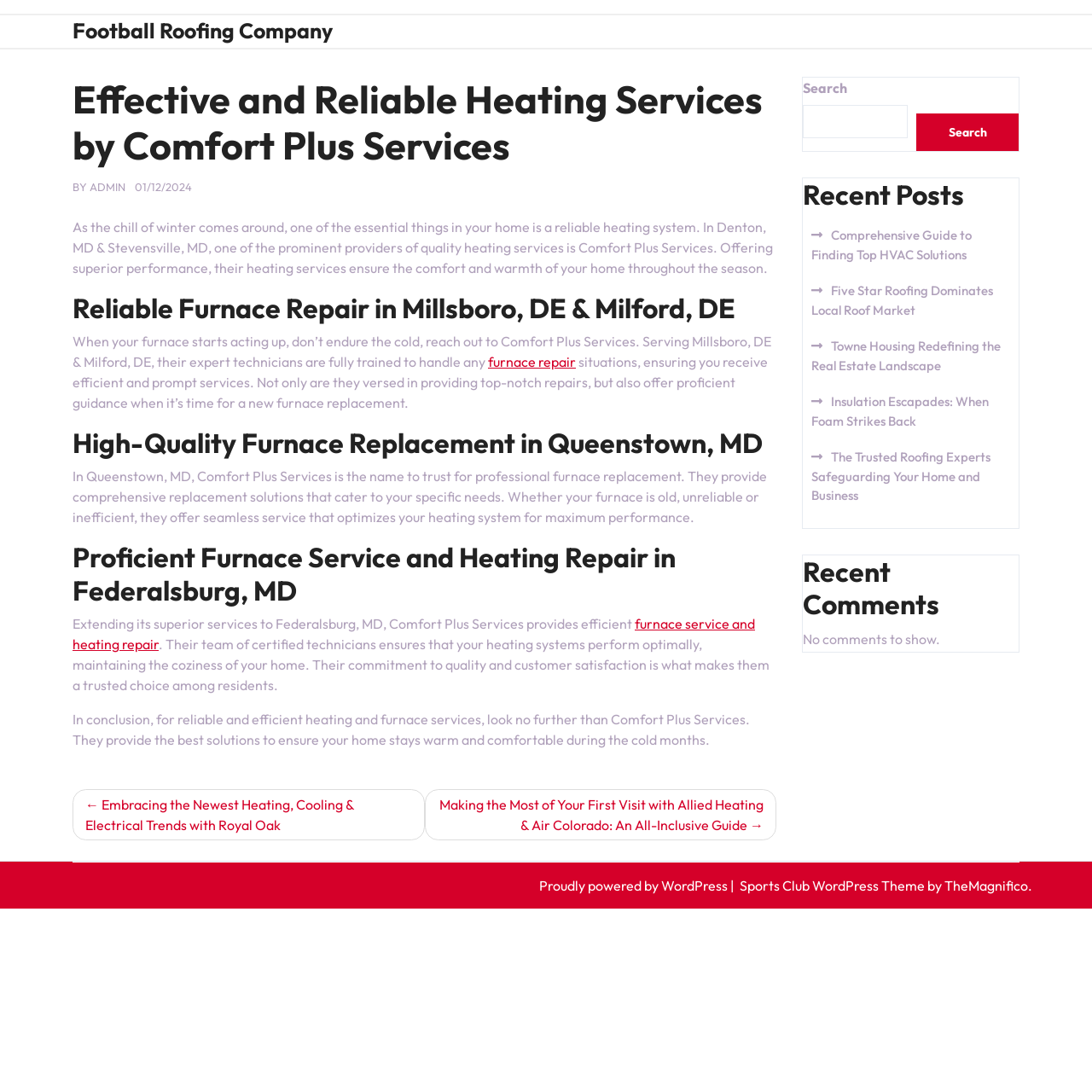From the webpage screenshot, predict the bounding box of the UI element that matches this description: "admin".

[0.082, 0.164, 0.115, 0.177]